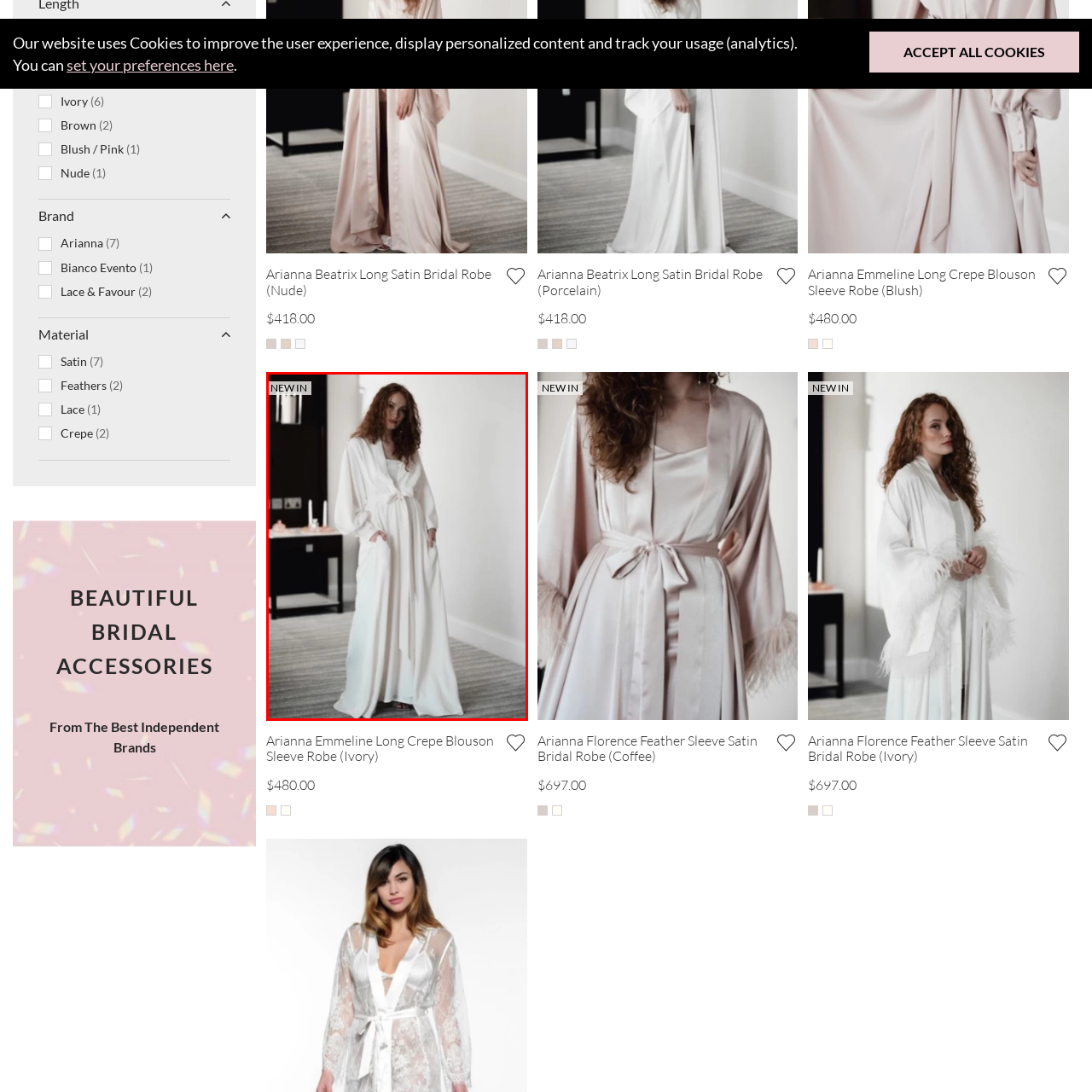Focus your attention on the image enclosed by the red boundary and provide a thorough answer to the question that follows, based on the image details: What is the purpose of the tie on the robe?

According to the caption, the robe is 'cinched at the waist with a tie', suggesting that the tie is used to accentuate the model's silhouette by gathering the fabric at the waist.